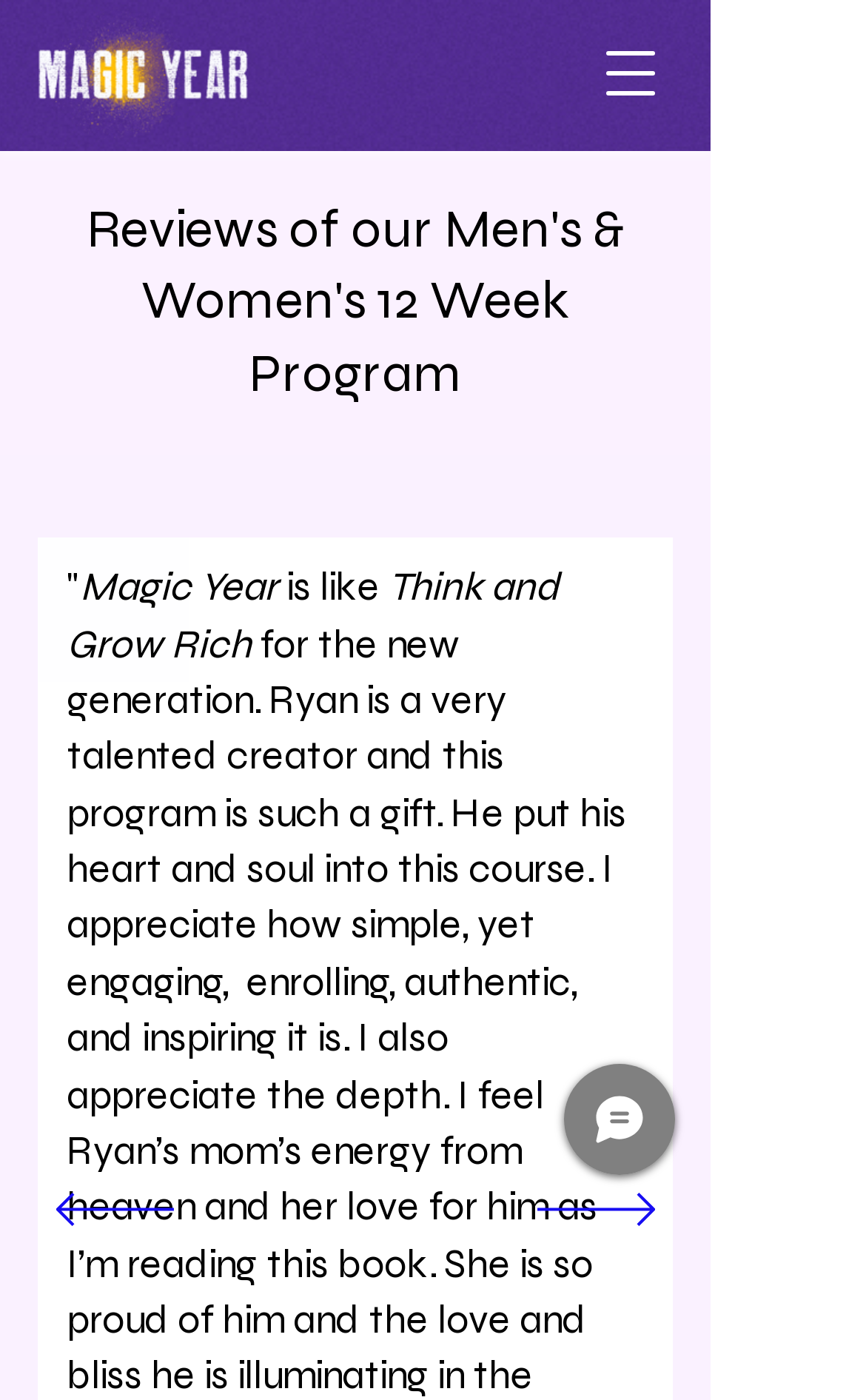Identify the bounding box coordinates for the UI element described as: "Chat". The coordinates should be provided as four floats between 0 and 1: [left, top, right, bottom].

[0.651, 0.76, 0.779, 0.839]